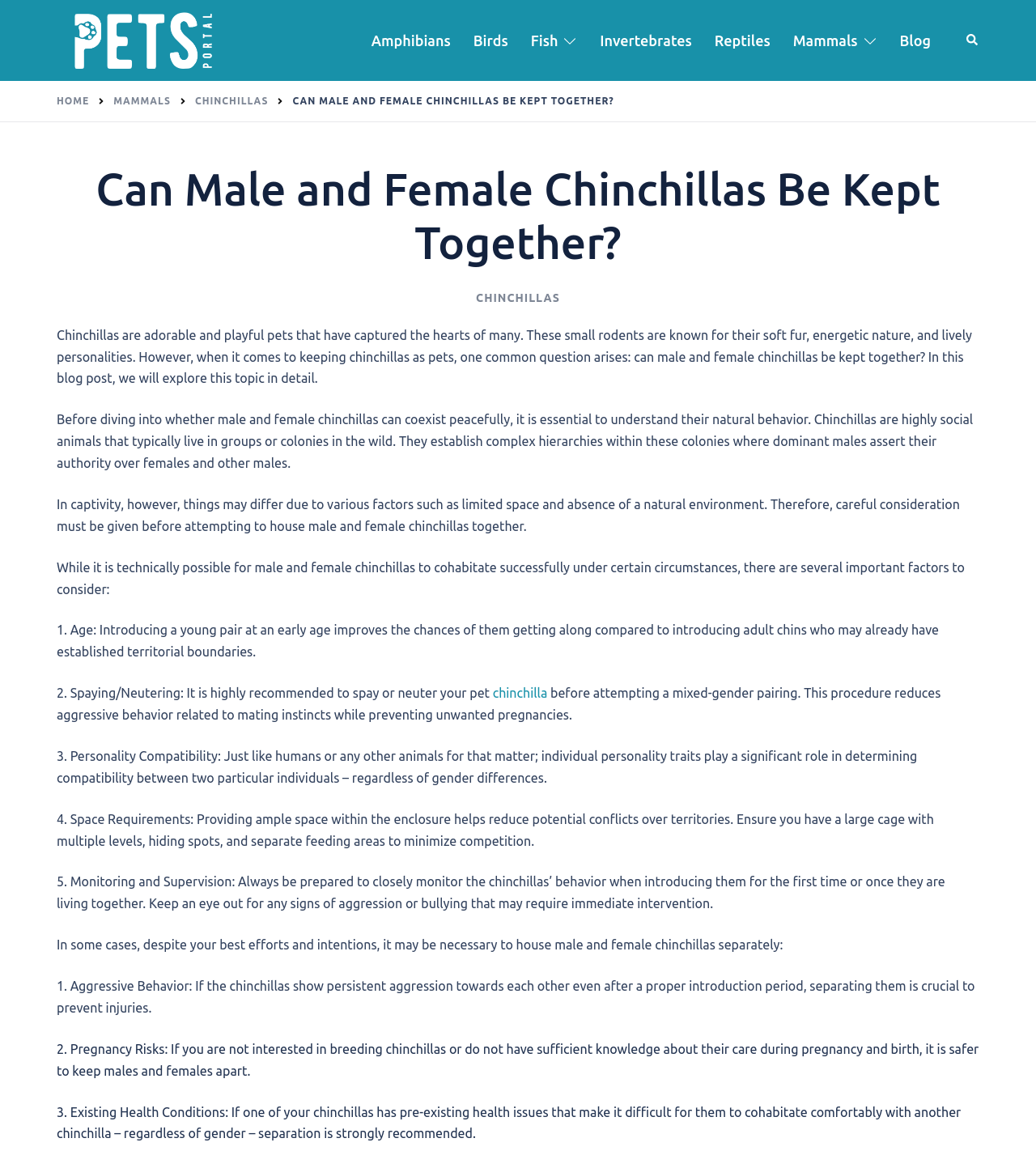Locate the bounding box coordinates of the clickable area to execute the instruction: "Click on the 'Amphibians' link". Provide the coordinates as four float numbers between 0 and 1, represented as [left, top, right, bottom].

[0.358, 0.024, 0.435, 0.045]